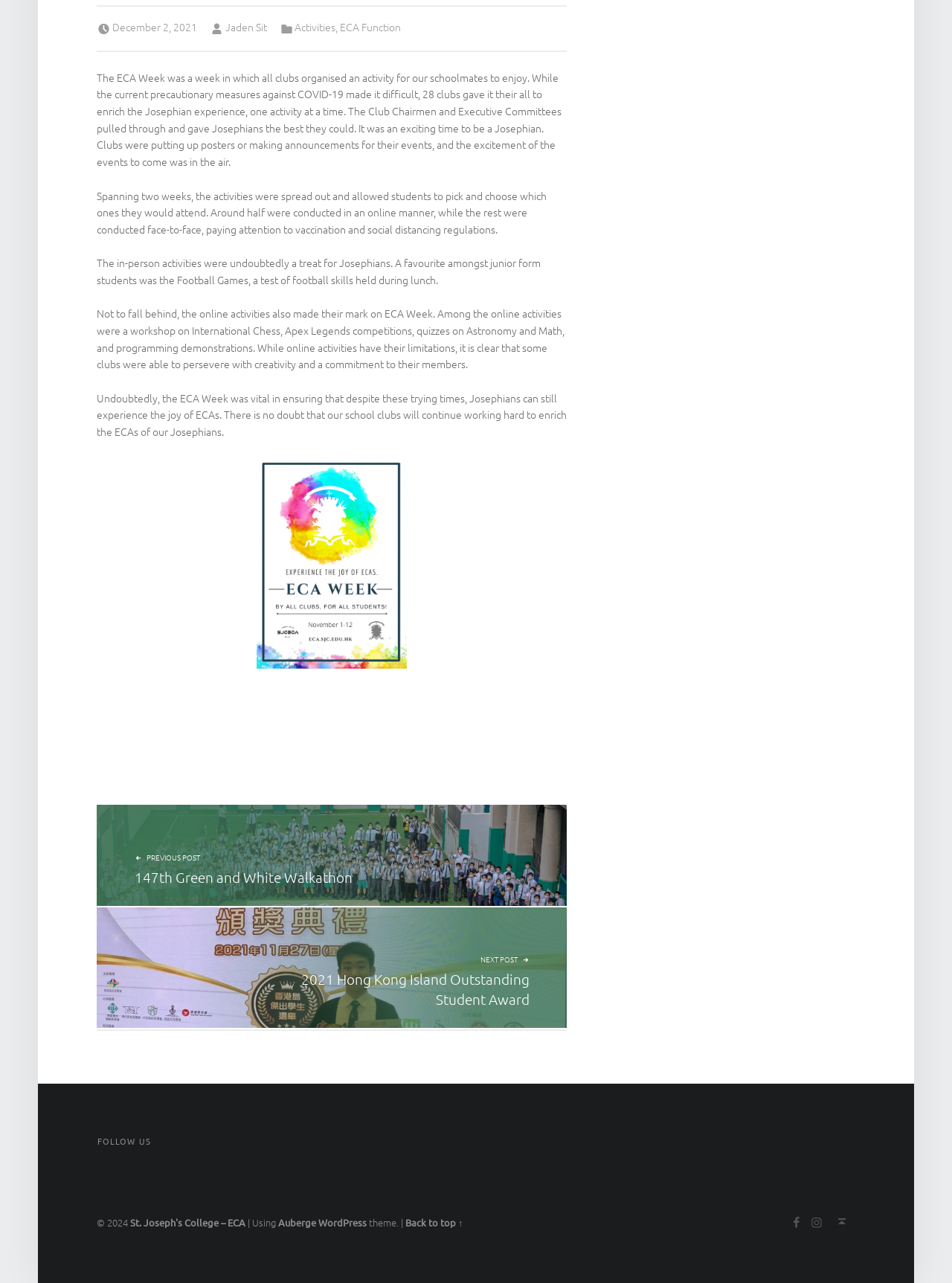From the screenshot, find the bounding box of the UI element matching this description: "Auberge". Supply the bounding box coordinates in the form [left, top, right, bottom], each a float between 0 and 1.

[0.292, 0.948, 0.332, 0.958]